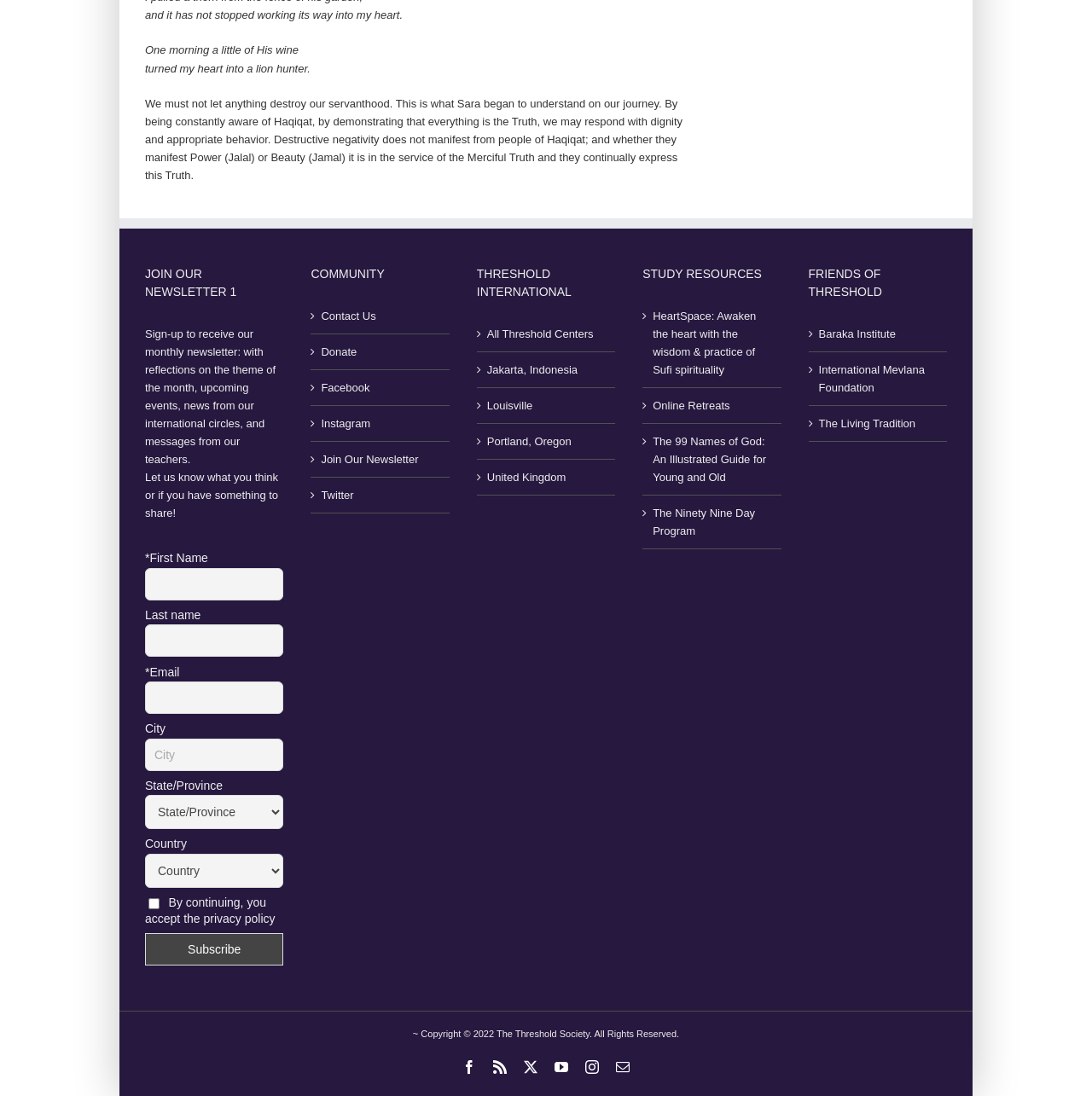Use a single word or phrase to respond to the question:
What social media platforms can be accessed from this webpage?

Facebook, Instagram, YouTube, etc.